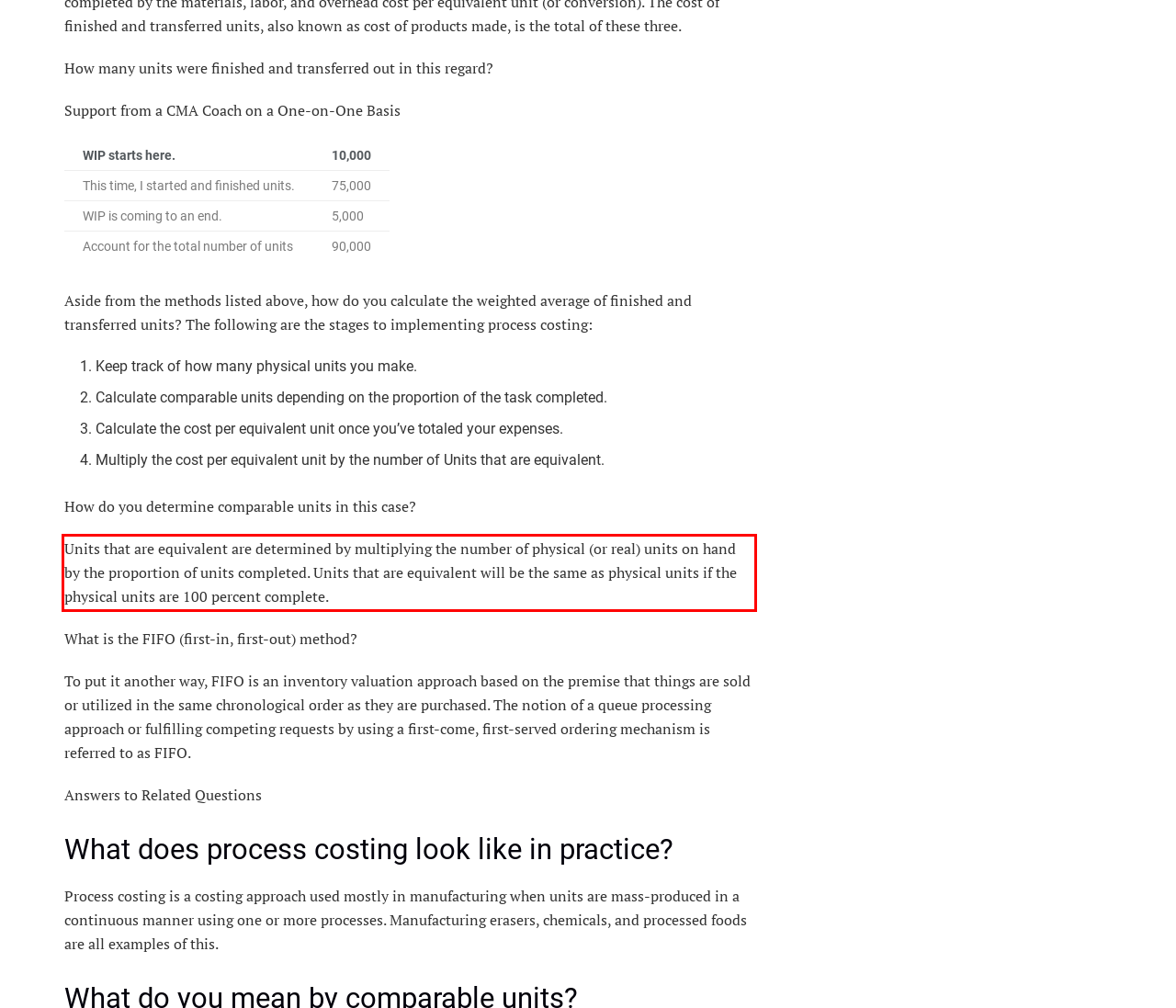Given a webpage screenshot, identify the text inside the red bounding box using OCR and extract it.

Units that are equivalent are determined by multiplying the number of physical (or real) units on hand by the proportion of units completed. Units that are equivalent will be the same as physical units if the physical units are 100 percent complete.